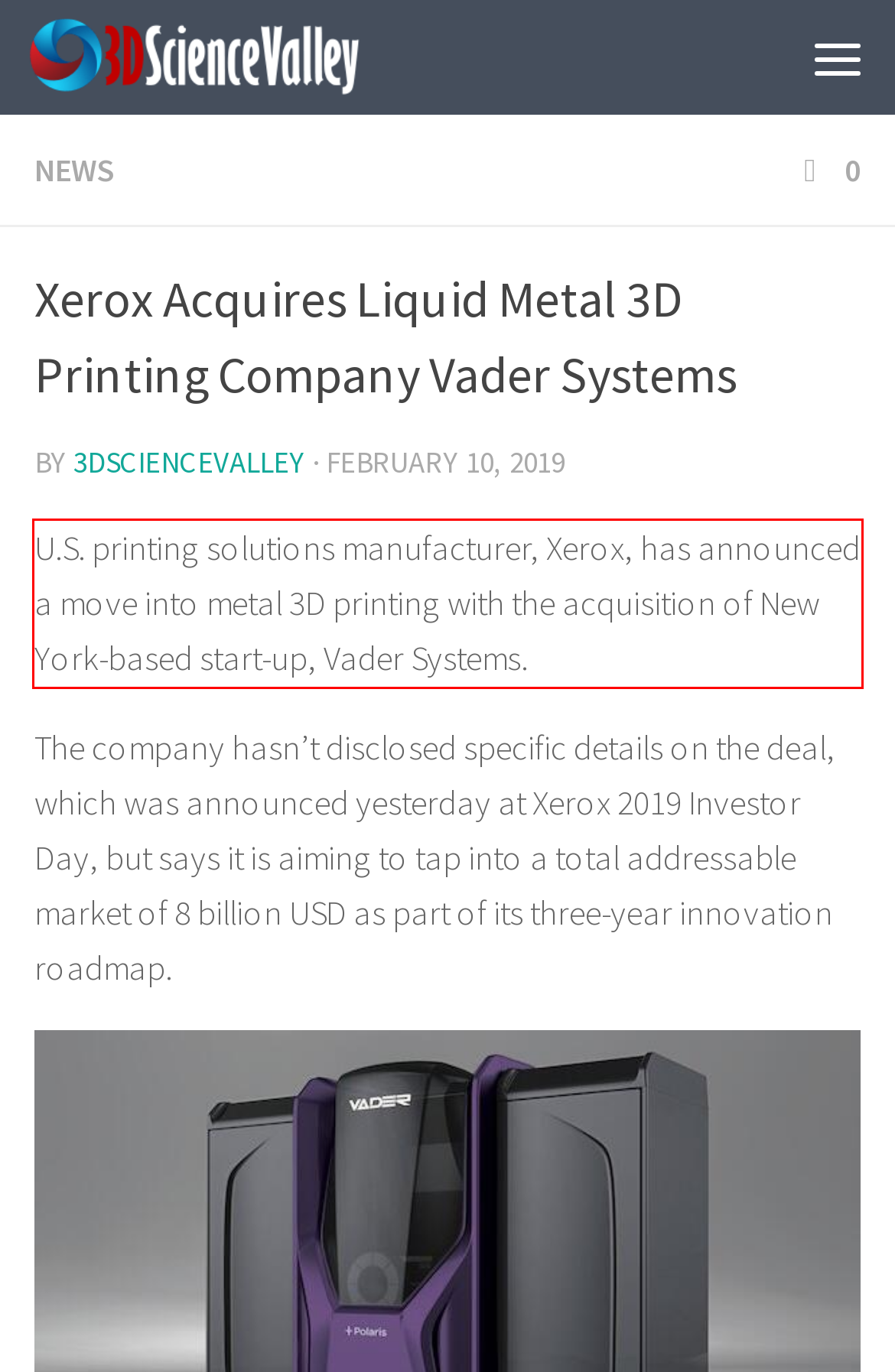In the screenshot of the webpage, find the red bounding box and perform OCR to obtain the text content restricted within this red bounding box.

U.S. printing solutions manufacturer, Xerox, has announced a move into metal 3D printing with the acquisition of New York-based start-up, Vader Systems.